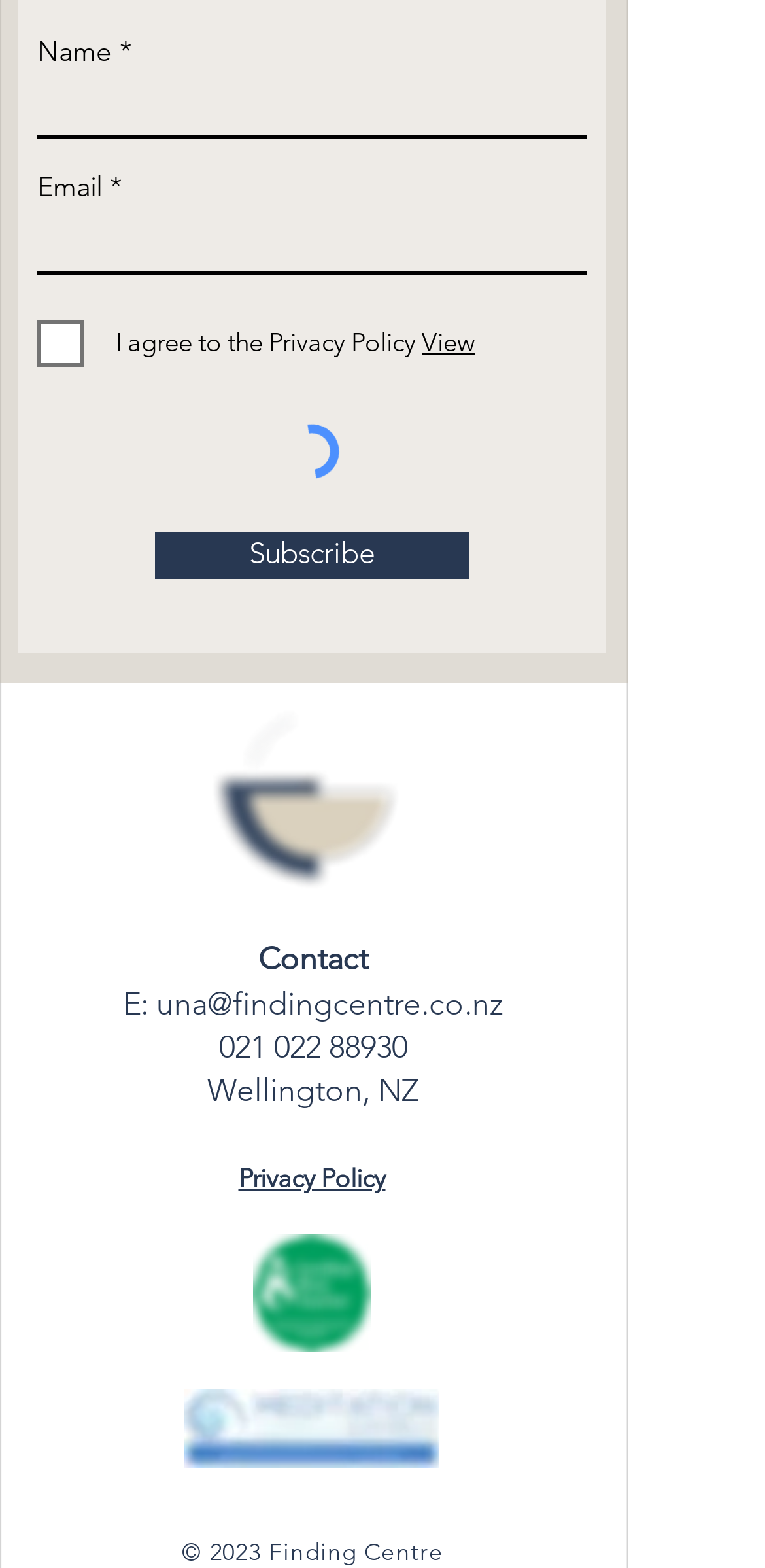Find the bounding box coordinates for the UI element that matches this description: "View".

[0.544, 0.208, 0.621, 0.227]